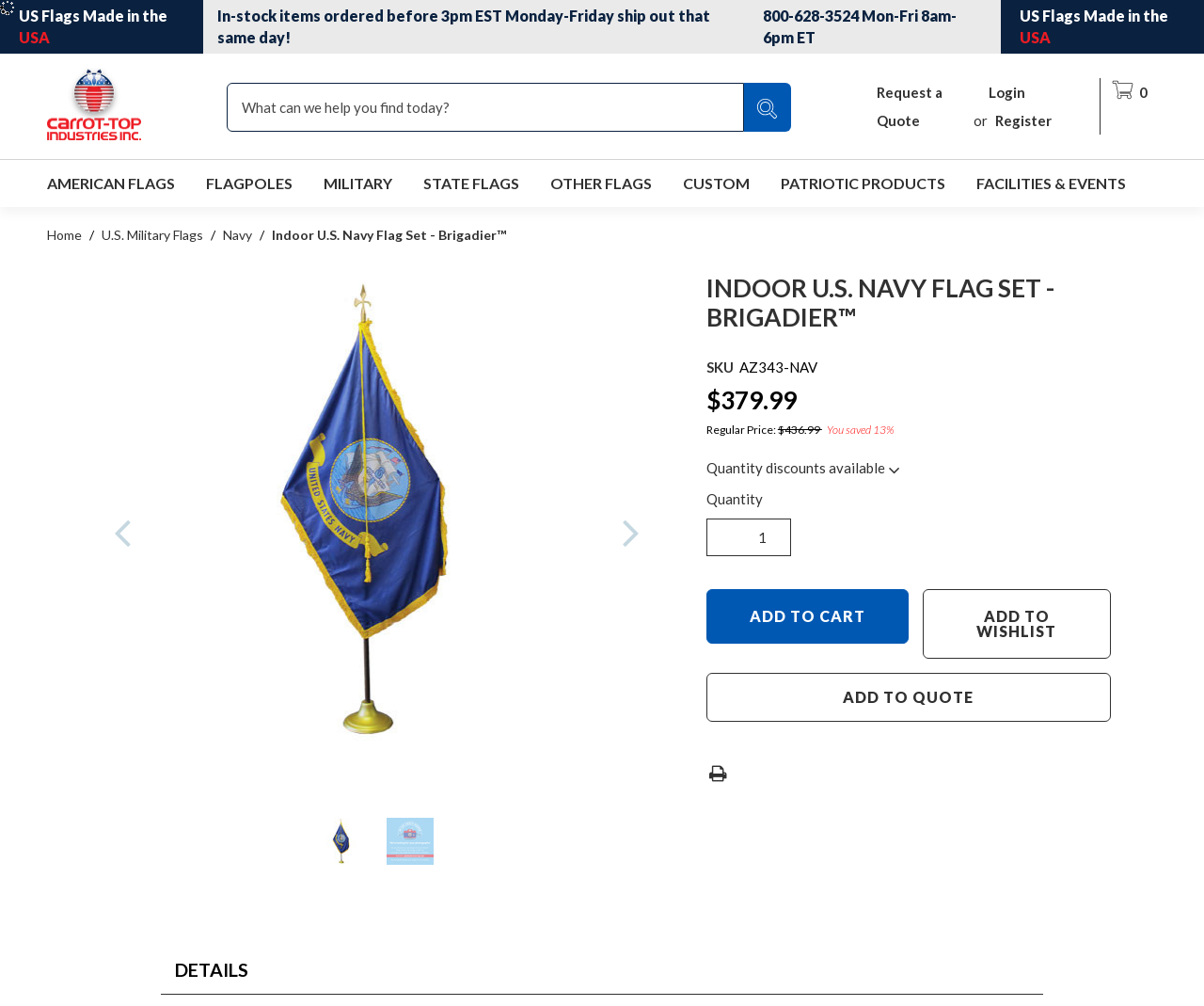Please answer the following question as detailed as possible based on the image: 
What is the price of the Indoor U.S. Navy Flag Set?

I found the price by looking at the product information section, where it says '$379.99' as the current price and '$436.99' as the regular price.